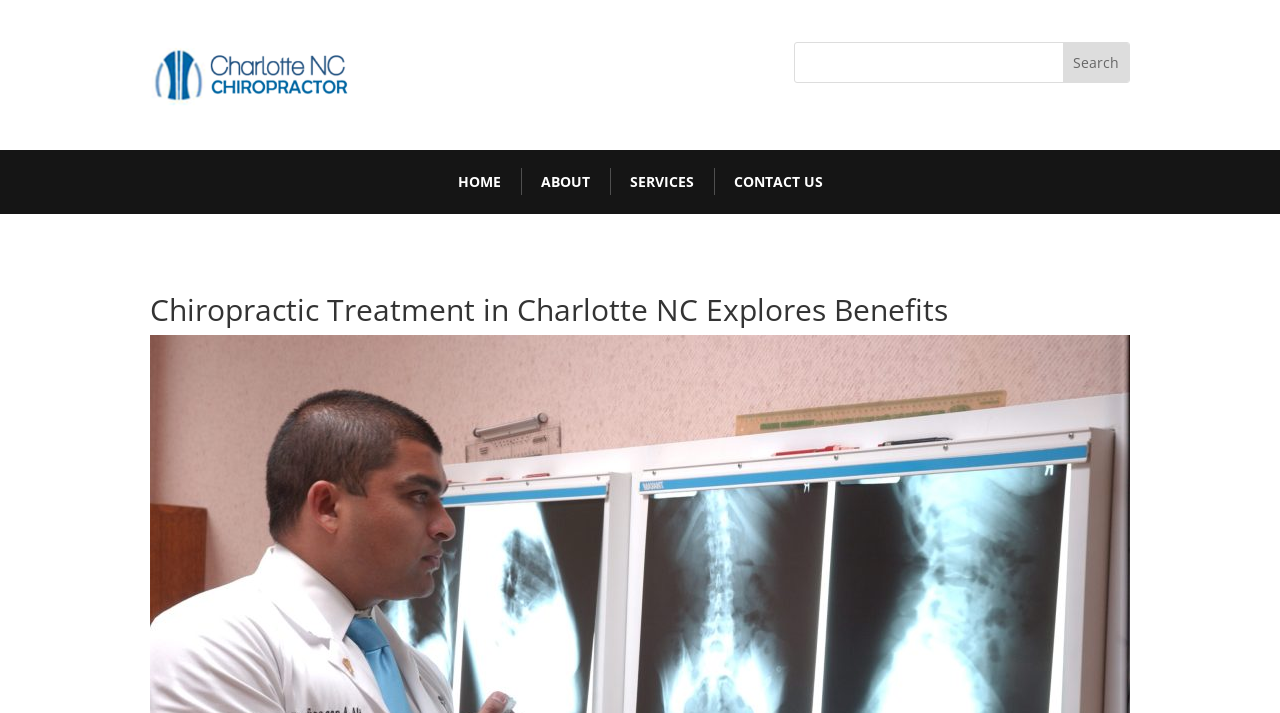Identify the bounding box for the UI element that is described as follows: "value="Search"".

[0.83, 0.06, 0.882, 0.115]